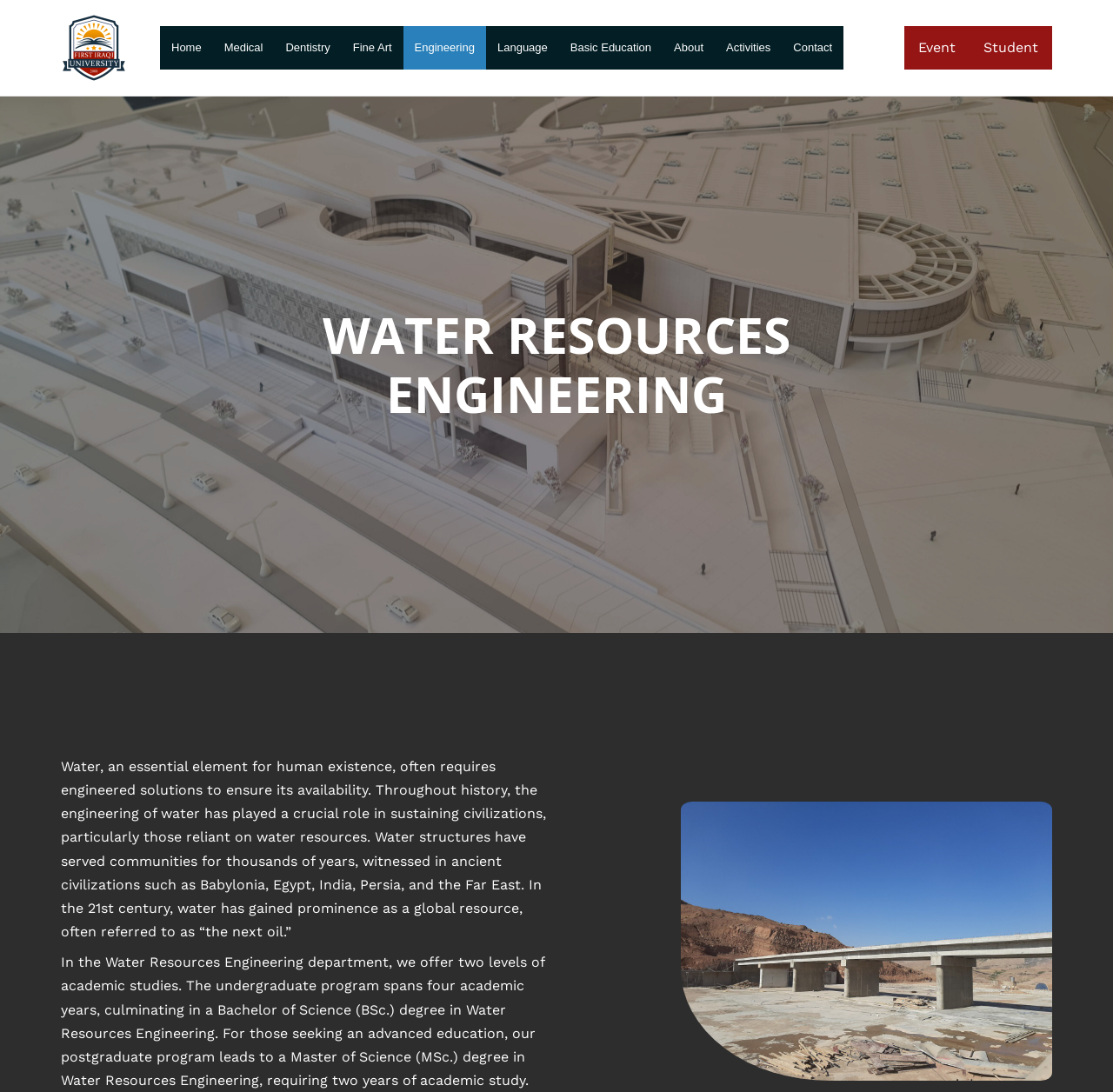Based on the image, provide a detailed response to the question:
What is the name of the university?

The name of the university can be found in the top-left corner of the webpage, where it is written as 'First Iraqi University' next to the university's logo.